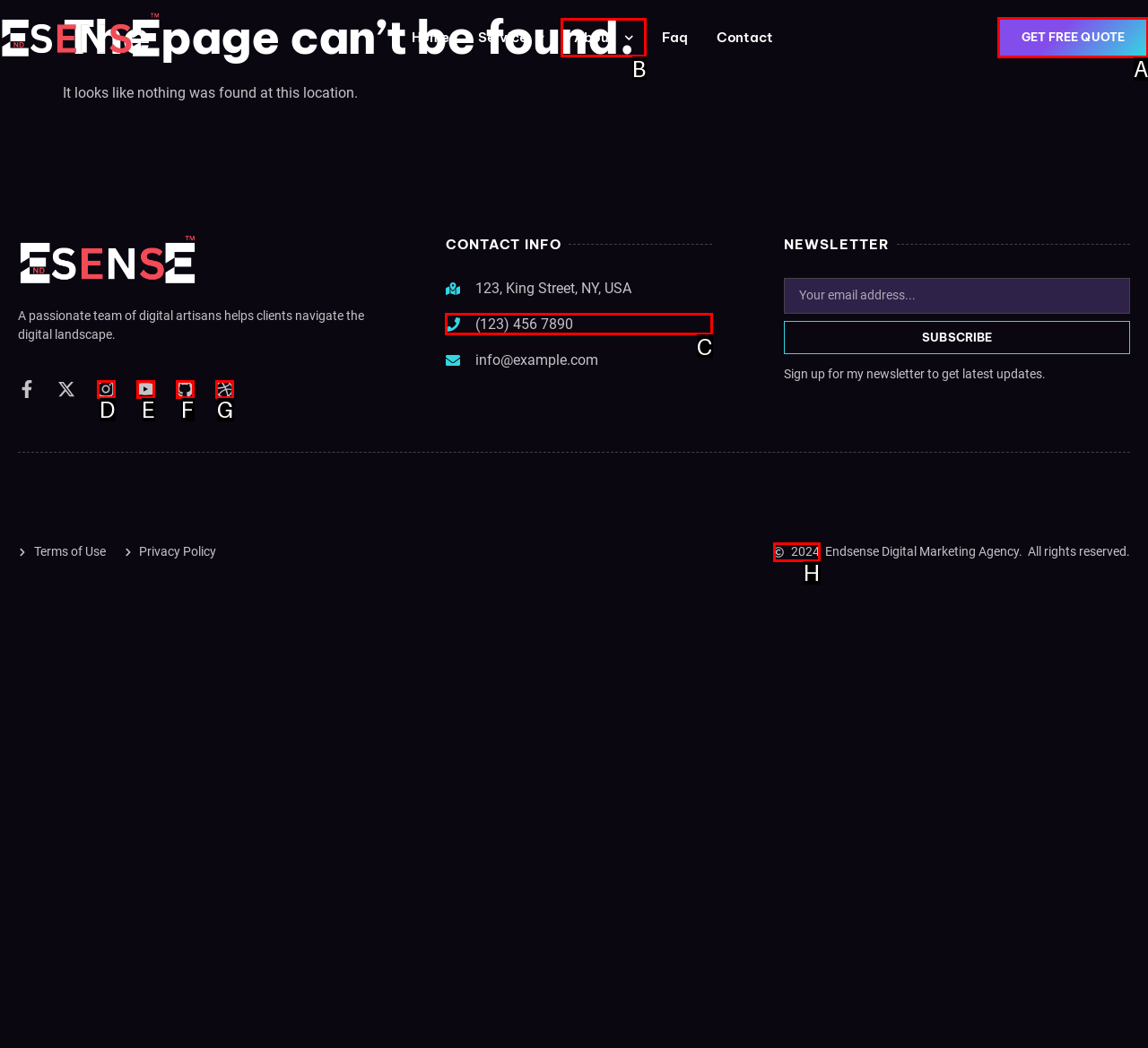Decide which UI element to click to accomplish the task: Click the GET FREE QUOTE link
Respond with the corresponding option letter.

A